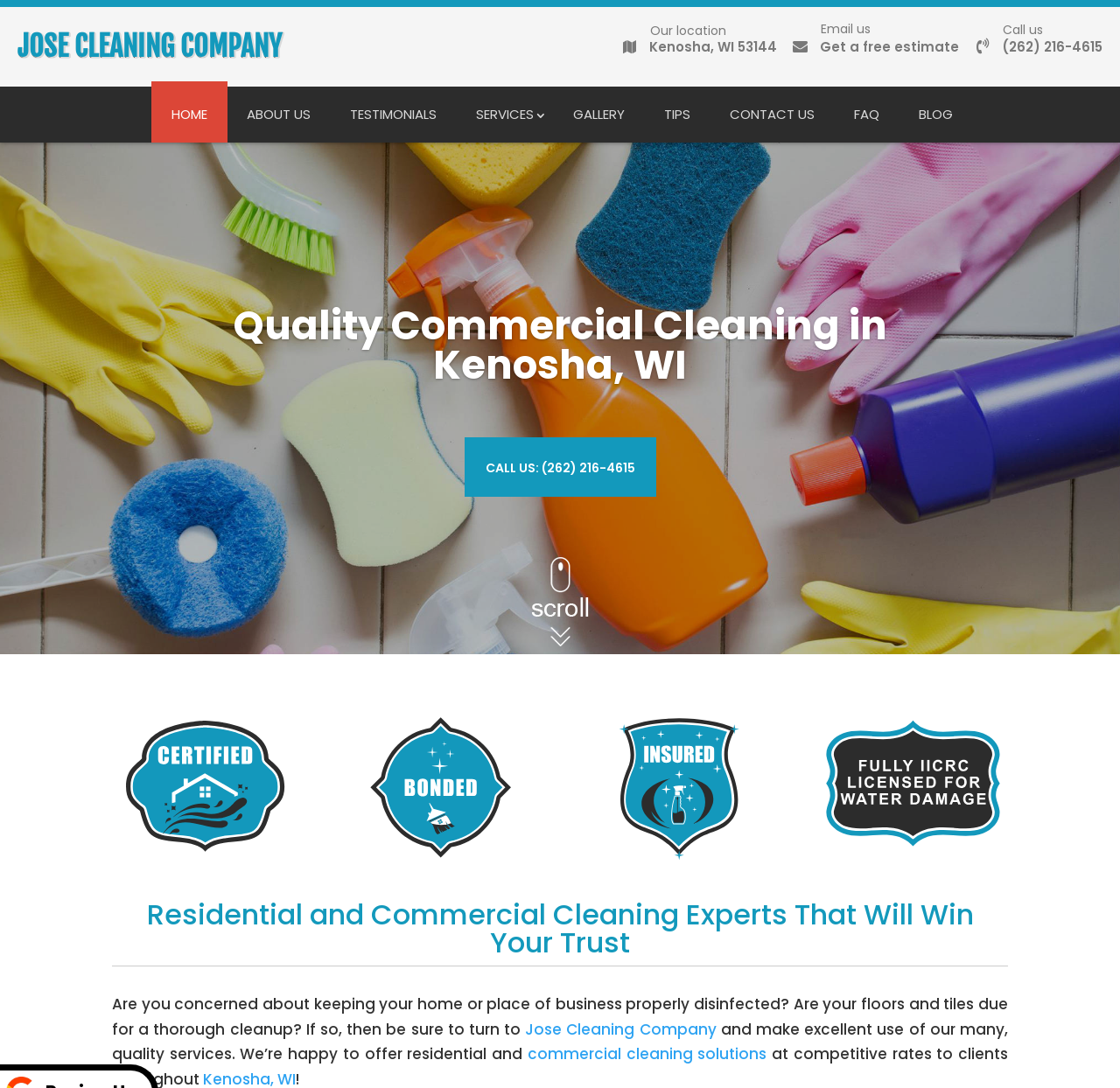What is the name of the company?
Look at the image and respond to the question as thoroughly as possible.

The name of the company is Jose Cleaning Company, as mentioned in the top-left corner of the webpage, where it says 'JOSE CLEANING COMPANY', and also in the middle of the webpage, where it says 'Jose Cleaning Company'.